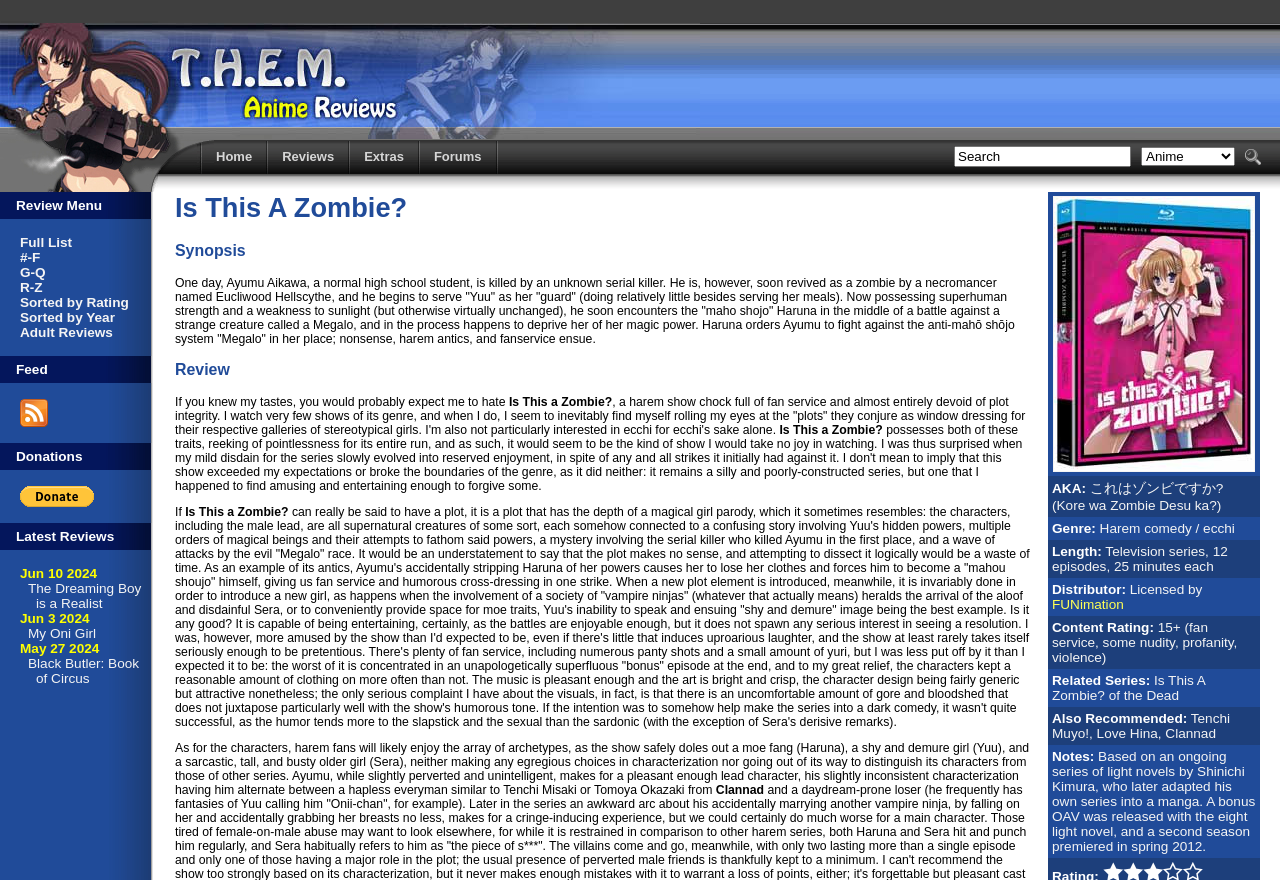Identify the bounding box coordinates of the HTML element based on this description: "10".

None